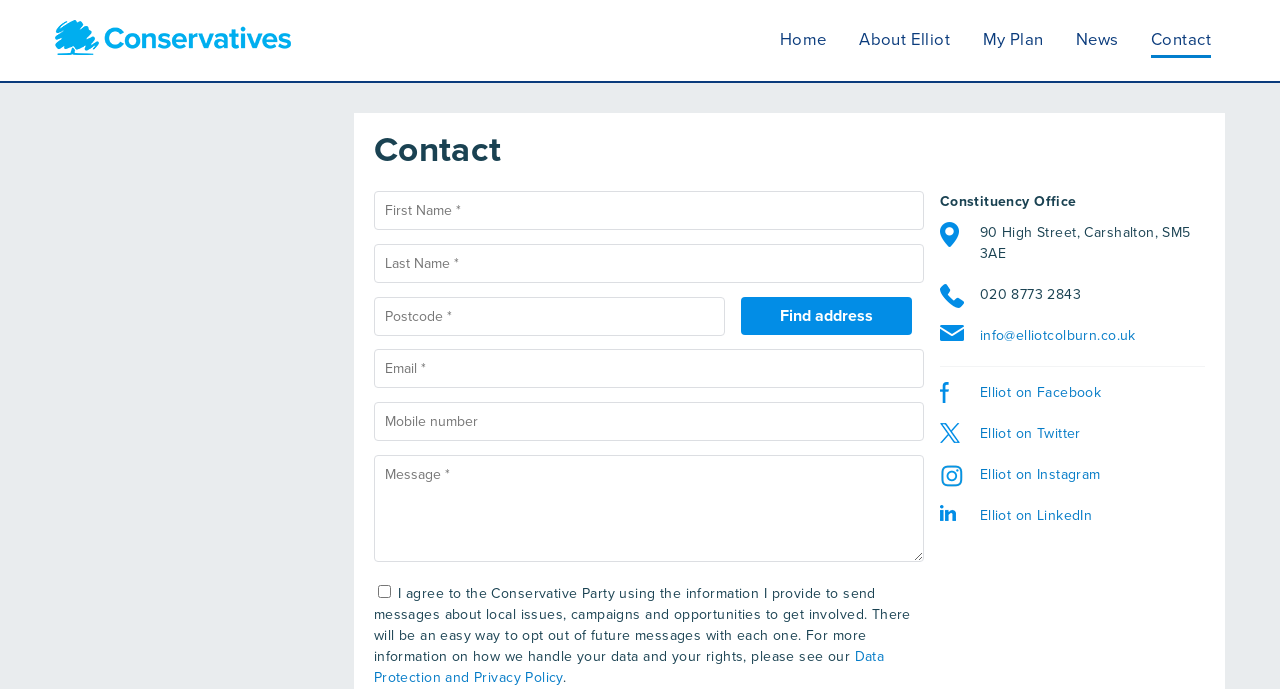Please pinpoint the bounding box coordinates for the region I should click to adhere to this instruction: "Click the 'Home' link".

[0.609, 0.033, 0.646, 0.084]